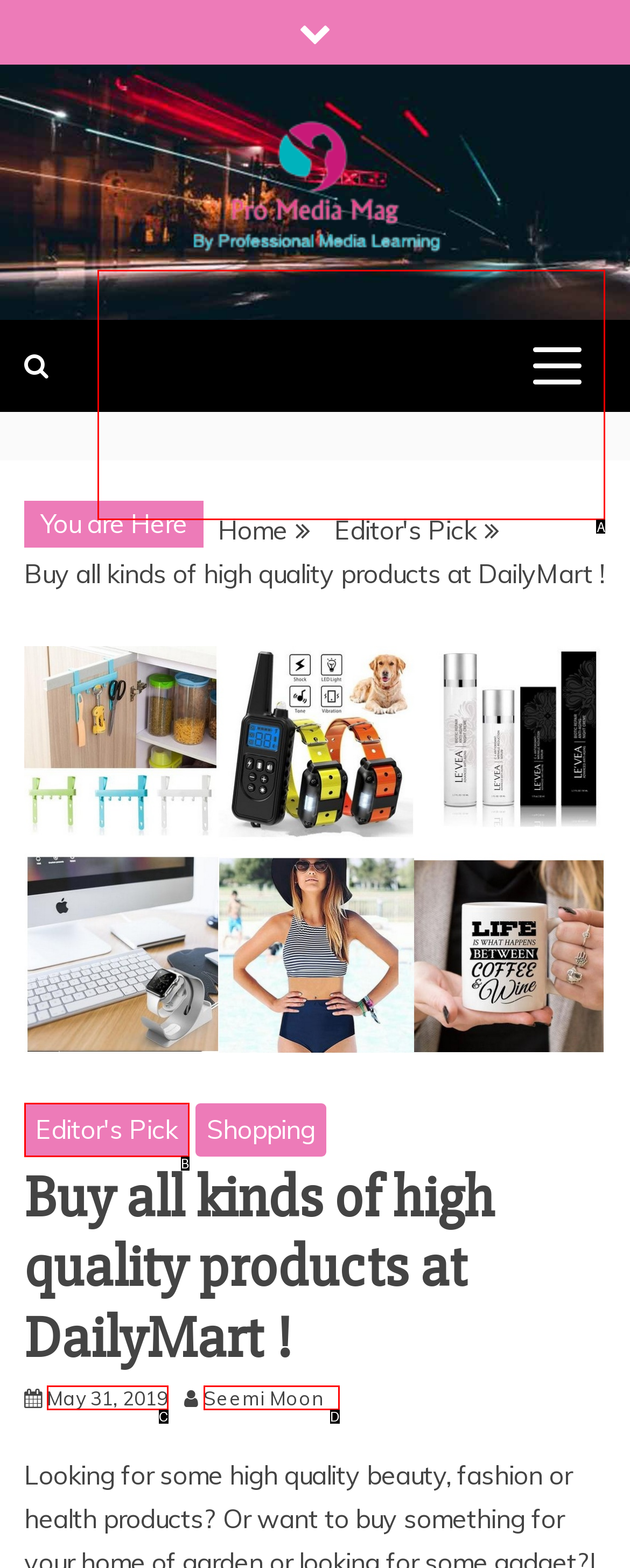Using the description: Contact Barry Today
Identify the letter of the corresponding UI element from the choices available.

None